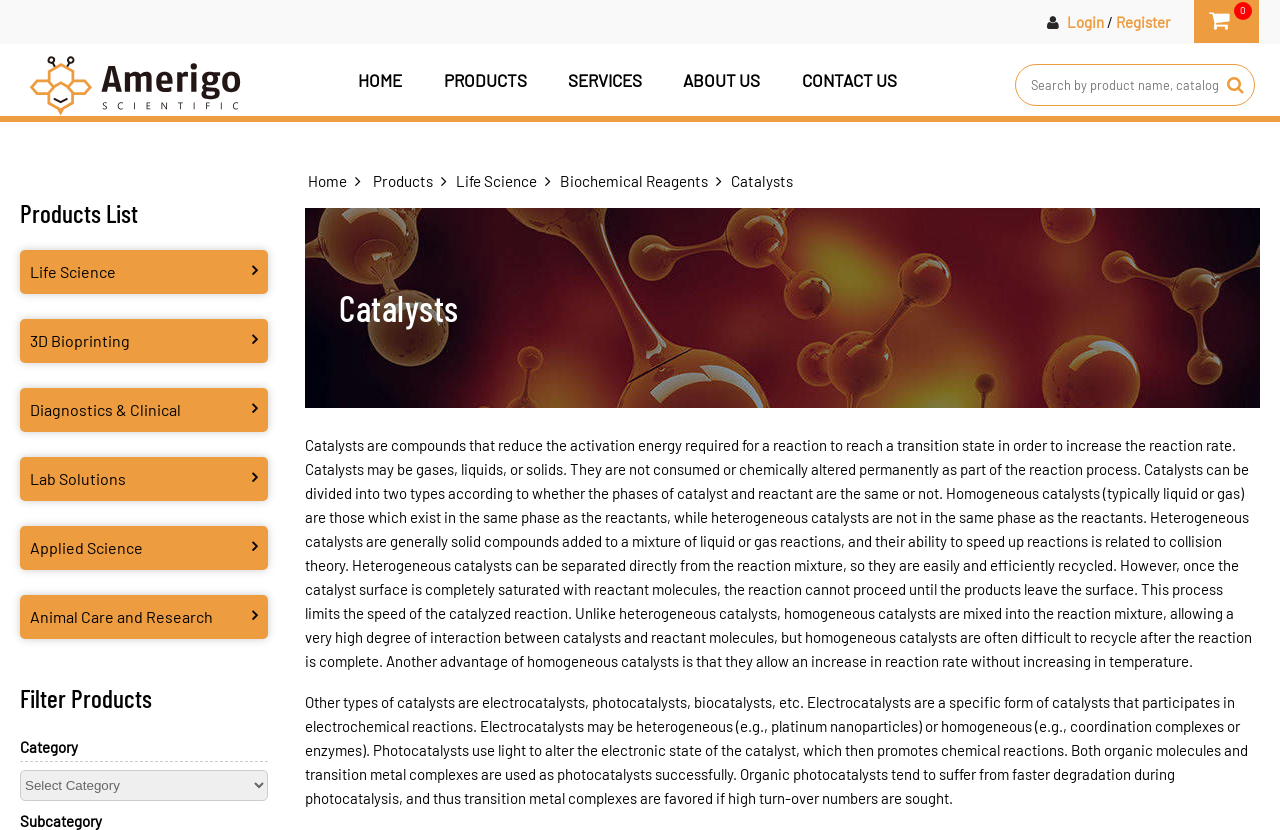Using the information in the image, give a comprehensive answer to the question: 
What is the function of electrocatalysts?

The webpage mentions that electrocatalysts are a specific form of catalysts that participates in electrochemical reactions. Electrocatalysts may be heterogeneous (e.g., platinum nanoparticles) or homogeneous (e.g., coordination complexes or enzymes).